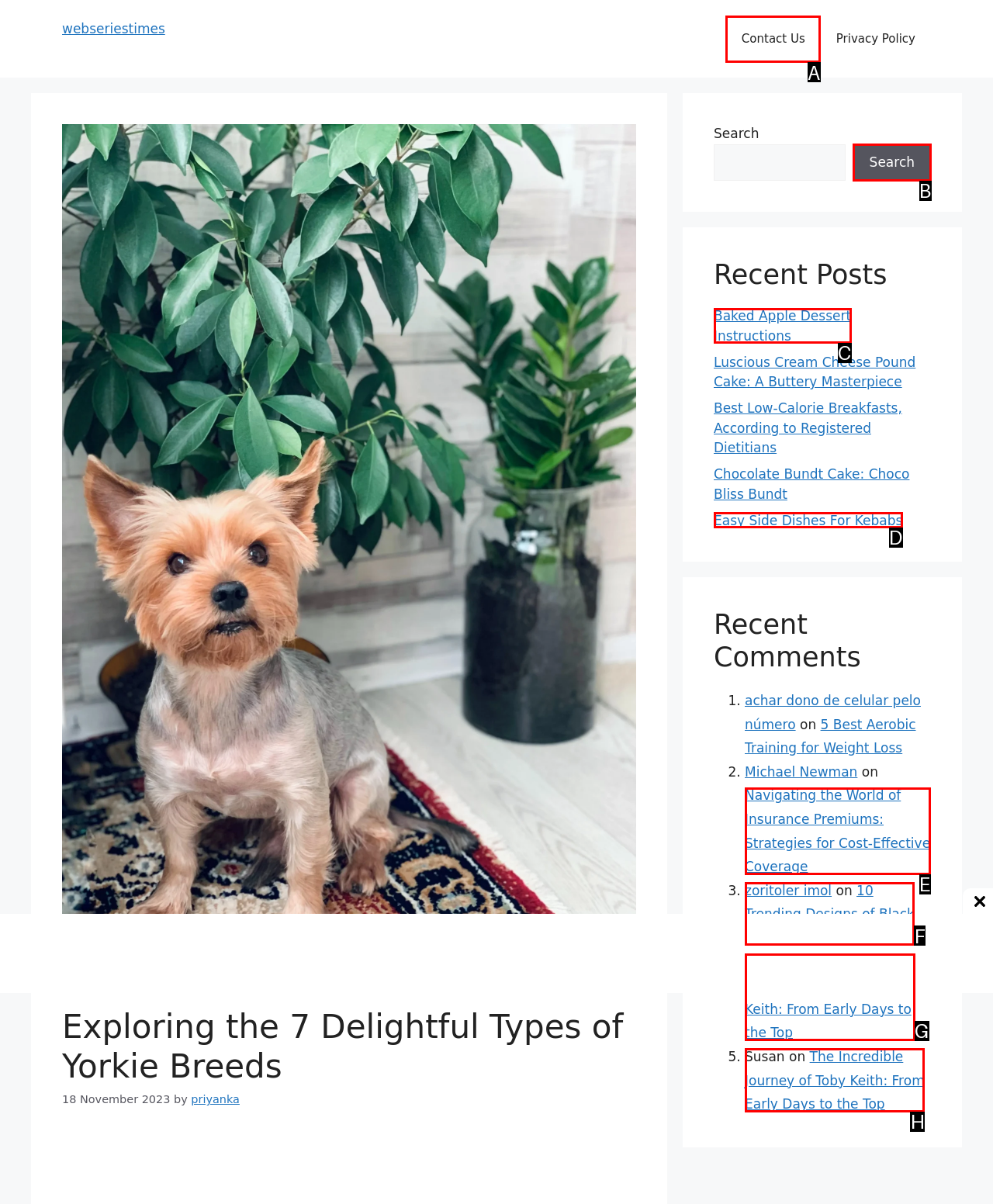What option should I click on to execute the task: view contact us page? Give the letter from the available choices.

A